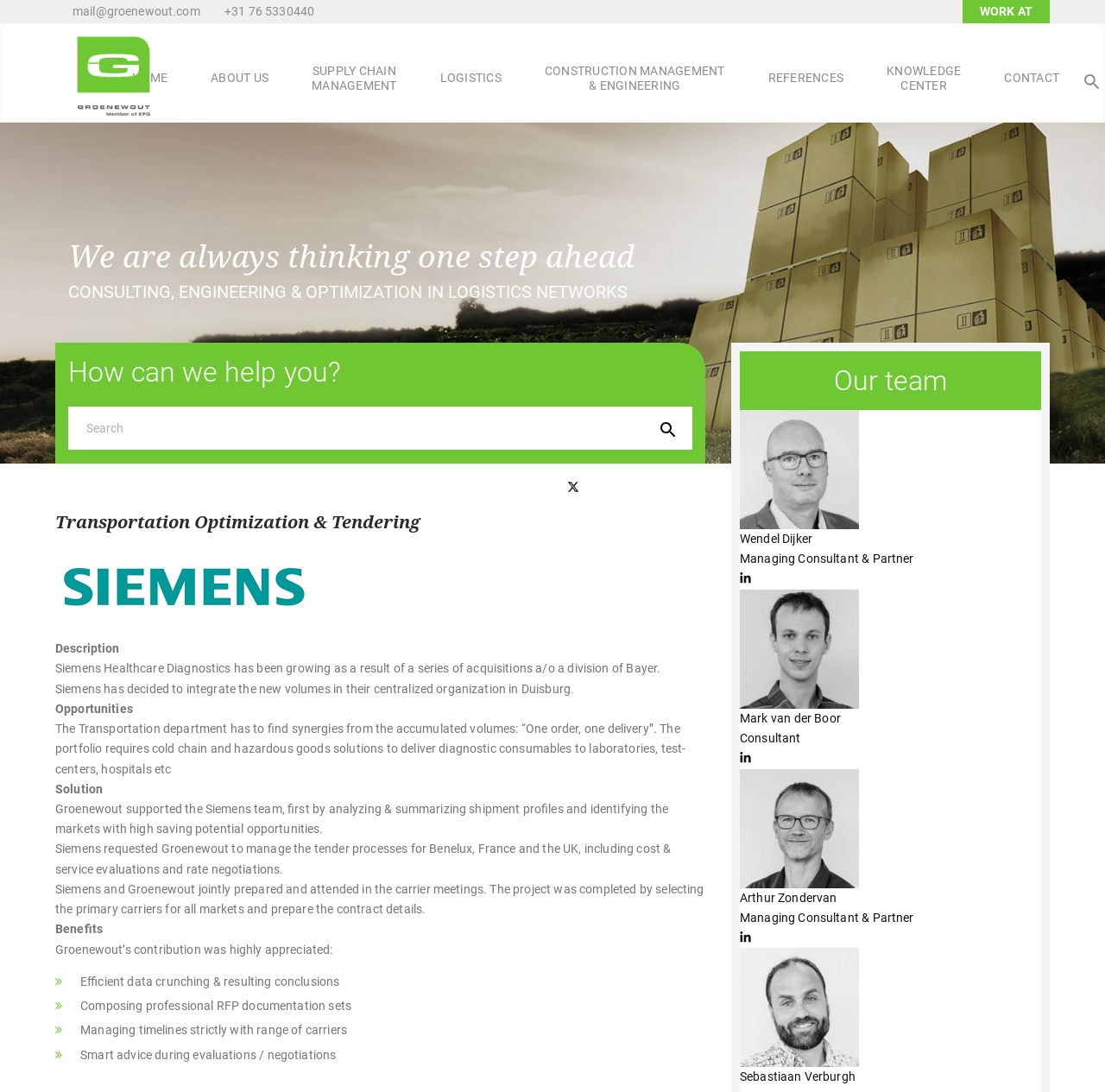Present a detailed account of what is displayed on the webpage.

This webpage is about Groenewout, a consulting company specializing in transportation optimization and tendering. At the top, there are two contact links, one for email and one for phone number. Below that, there is a heading that reads "We are always thinking one step ahead" with an accompanying image. 

The main navigation menu is located below the heading, with links to various sections of the website, including "HOME", "ABOUT US", "SUPPLY CHAIN MANAGEMENT", "LOGISTICS", "CONSTRUCTION MANAGEMENT & ENGINEERING", "REFERENCES", "KNOWLEDGE CENTER", "CONTACT", and "SEARCH". The "SEARCH" link has an accompanying magnifying glass icon.

The main content of the webpage is divided into two sections. The left section has a heading that reads "Transportation Optimization & Tendering" and describes a case study with Siemens Healthcare Diagnostics. The case study is divided into sections, including "Description", "Opportunities", "Solution", and "Benefits", with corresponding text describing the project. 

The right section is titled "Our team" and features four team members, each with their name, title, and LinkedIn profile link. There are also images of each team member.

At the bottom of the page, there is a "Go Top" link that allows users to scroll back to the top of the page.